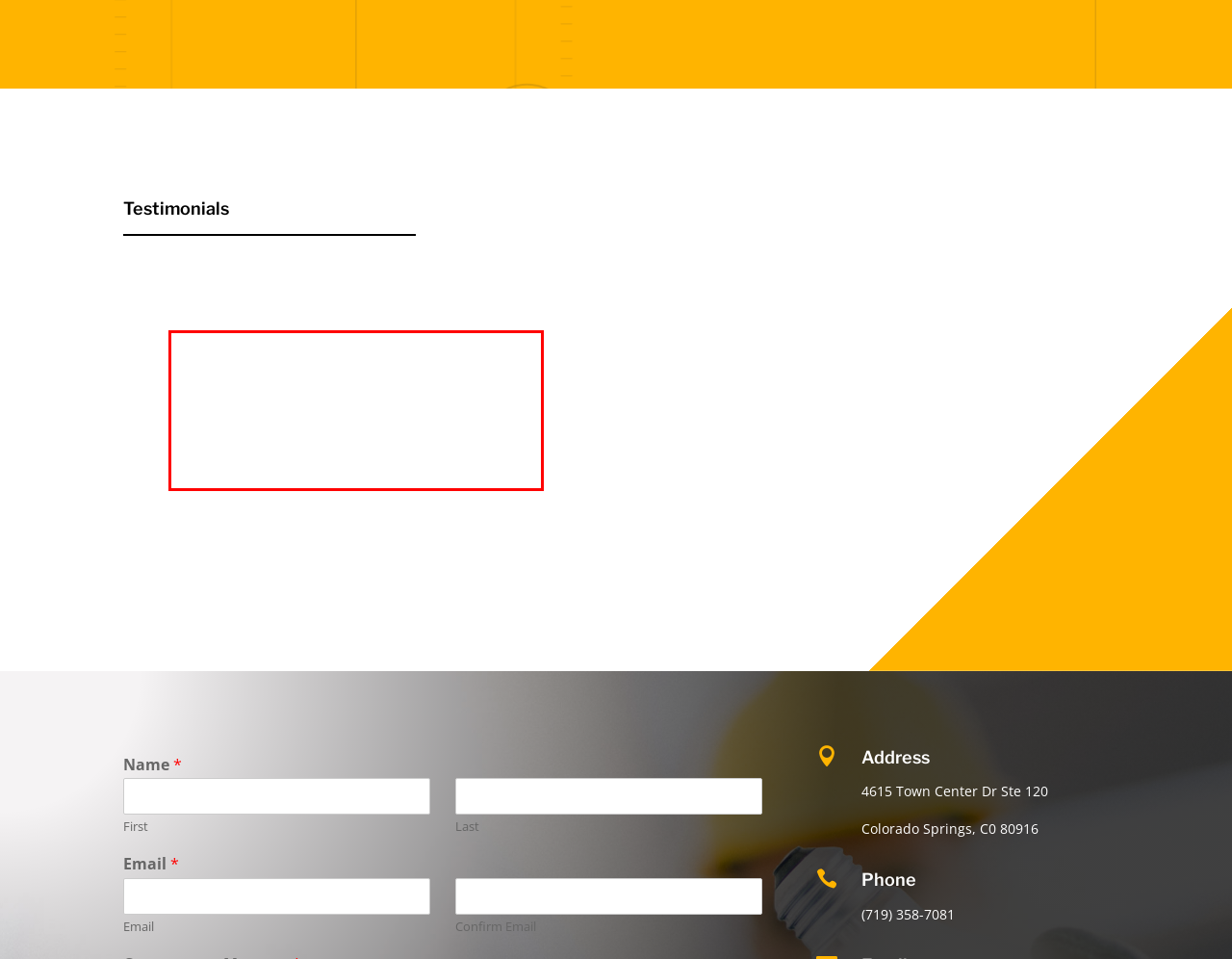You are looking at a screenshot of a webpage with a red rectangle bounding box. Use OCR to identify and extract the text content found inside this red bounding box.

They were gracious when I had to deal with my insurance. They were very reasonably priced. And they were very thorough and honest when dealing with our tenants. I am super grateful and would recommend them to anyone!